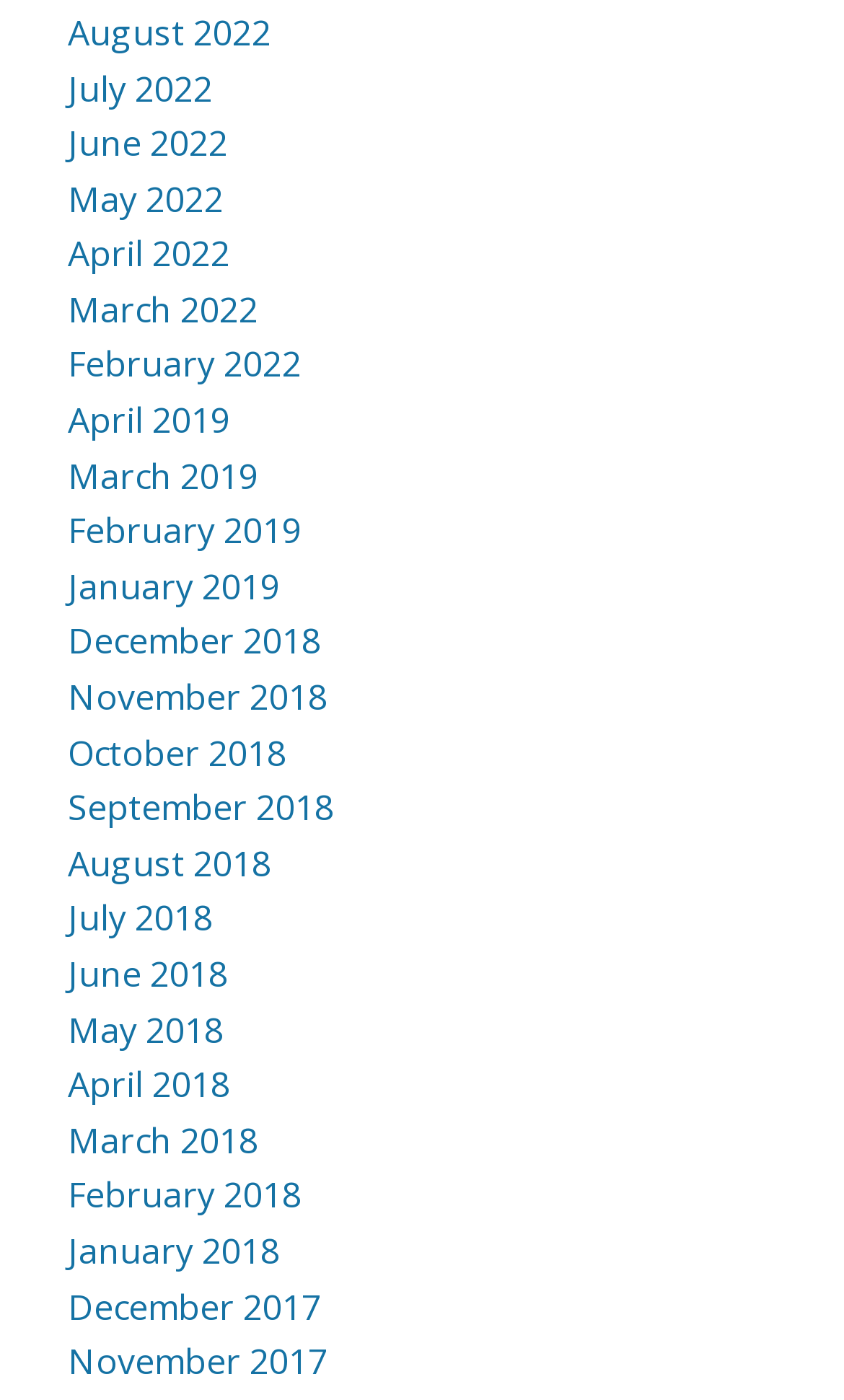What is the earliest month listed?
Please use the image to deliver a detailed and complete answer.

By examining the list of links, I can see that the earliest month listed is December 2017, which is the last link in the list.